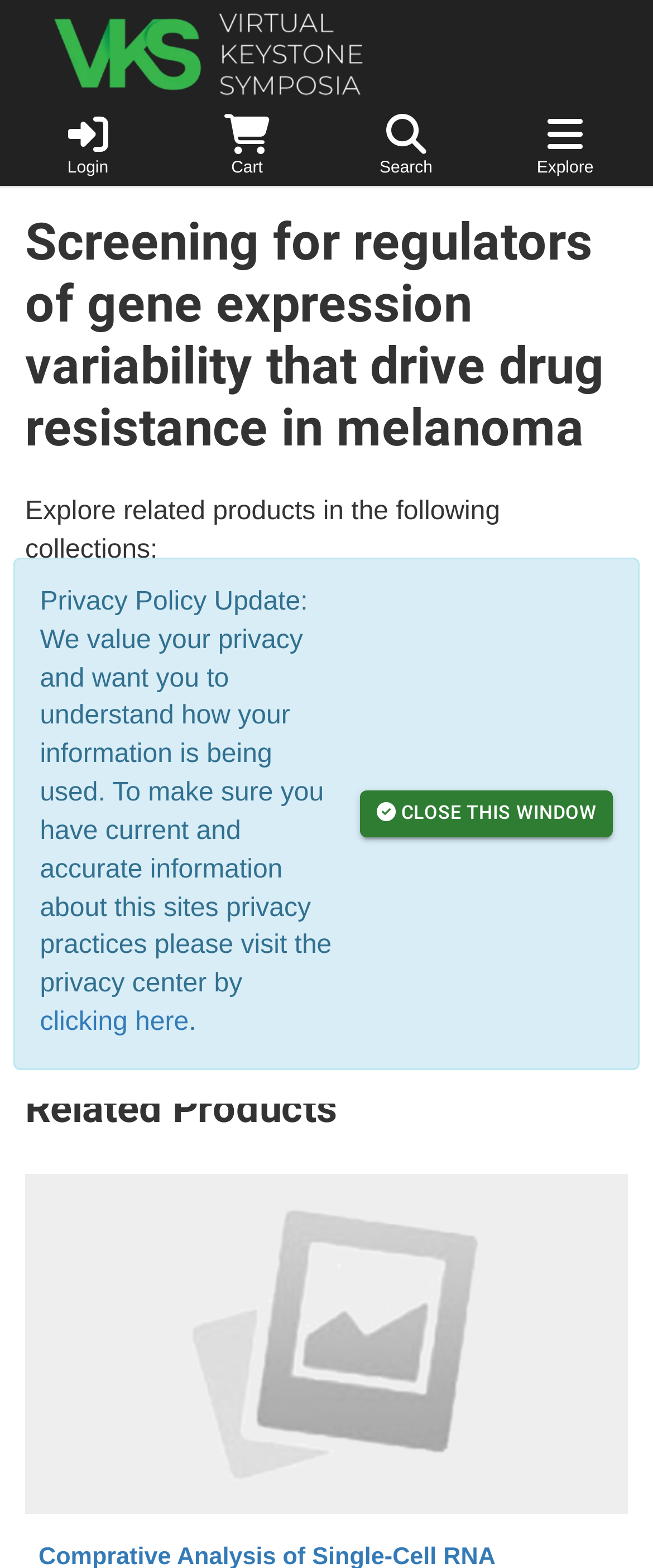Determine the bounding box coordinates of the clickable area required to perform the following instruction: "Close the privacy policy update window". The coordinates should be represented as four float numbers between 0 and 1: [left, top, right, bottom].

[0.551, 0.504, 0.939, 0.534]